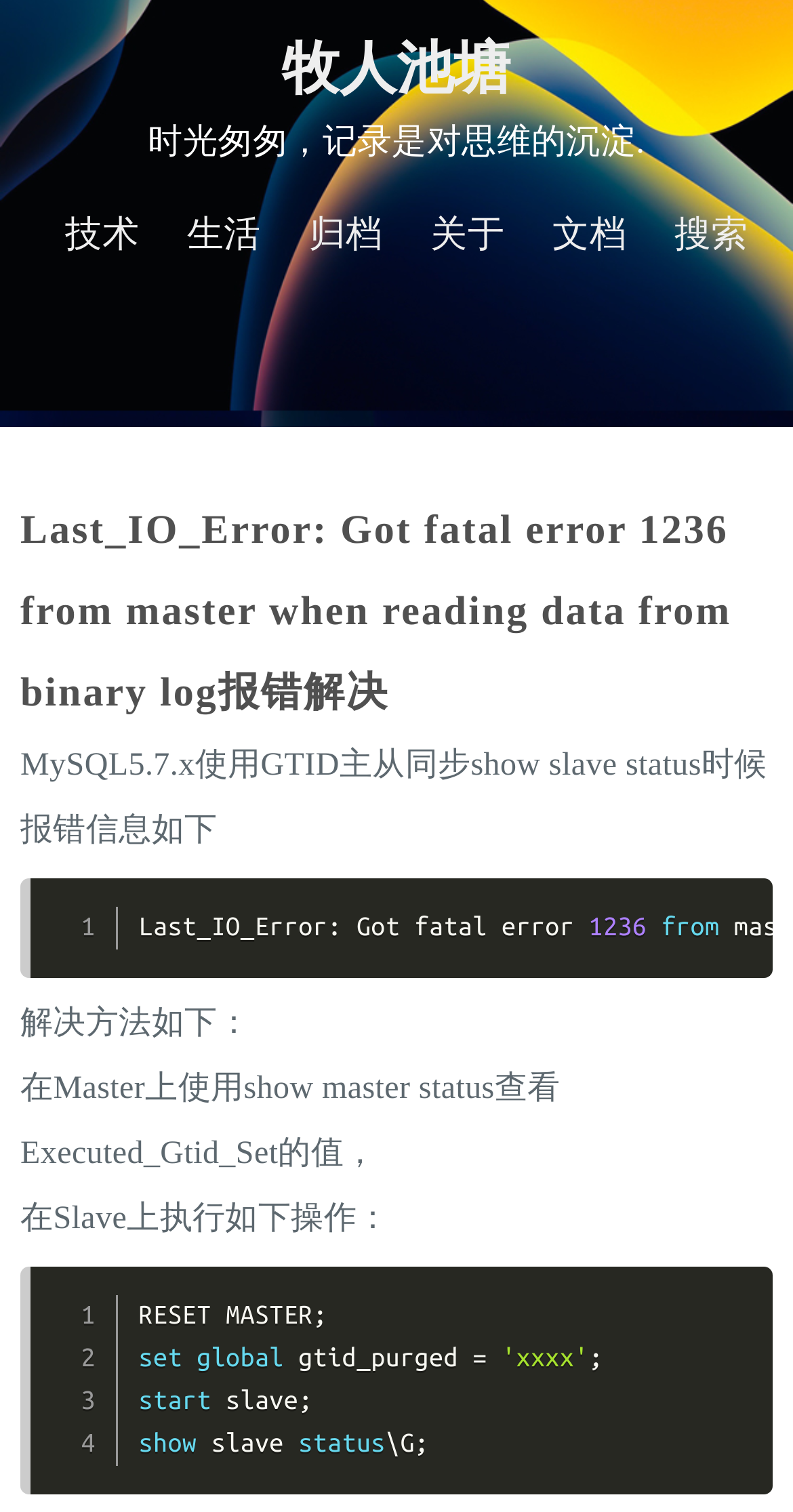Using the provided element description: "Price Transparency", identify the bounding box coordinates. The coordinates should be four floats between 0 and 1 in the order [left, top, right, bottom].

None